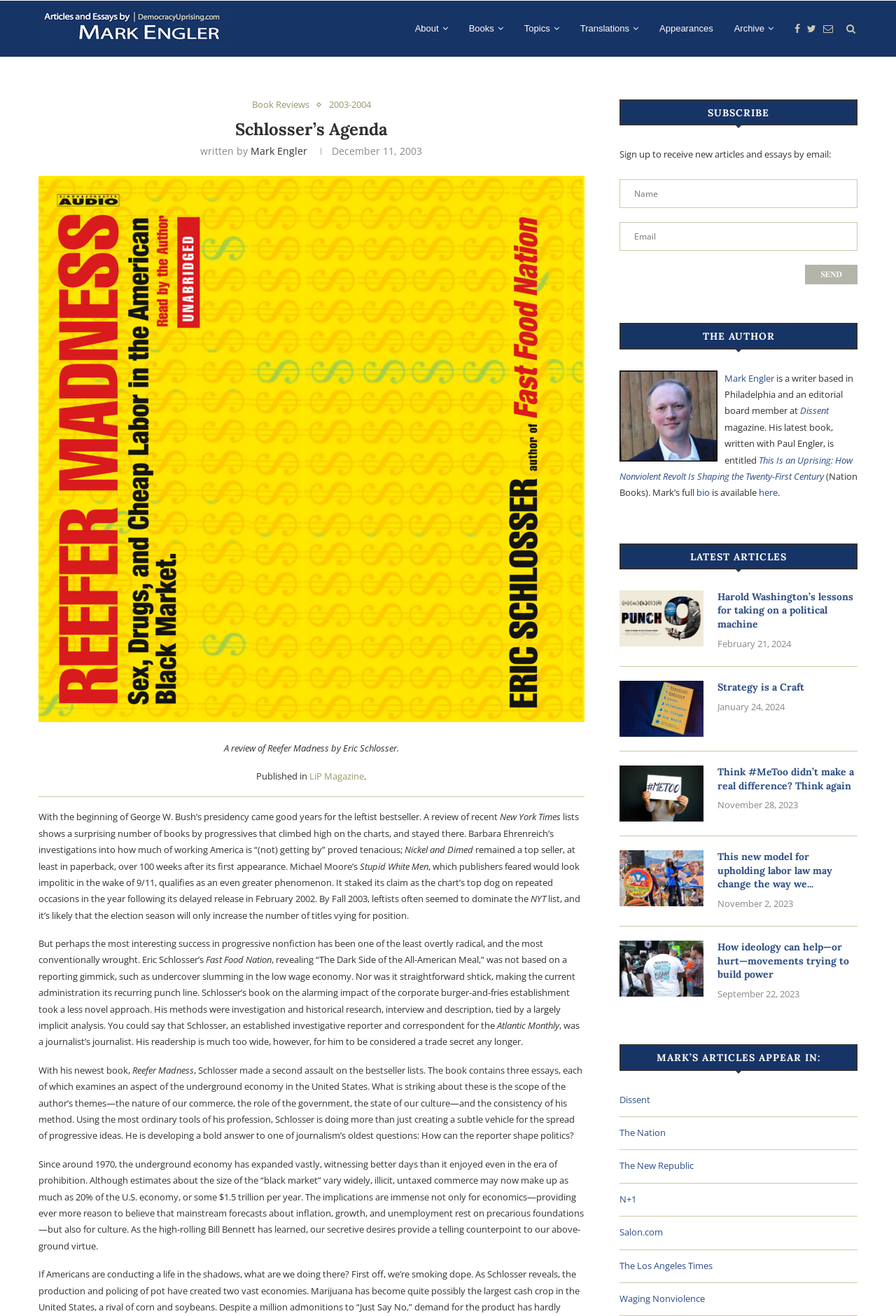Please specify the bounding box coordinates of the element that should be clicked to execute the given instruction: 'Click on the 'Book Reviews' link'. Ensure the coordinates are four float numbers between 0 and 1, expressed as [left, top, right, bottom].

[0.281, 0.076, 0.353, 0.084]